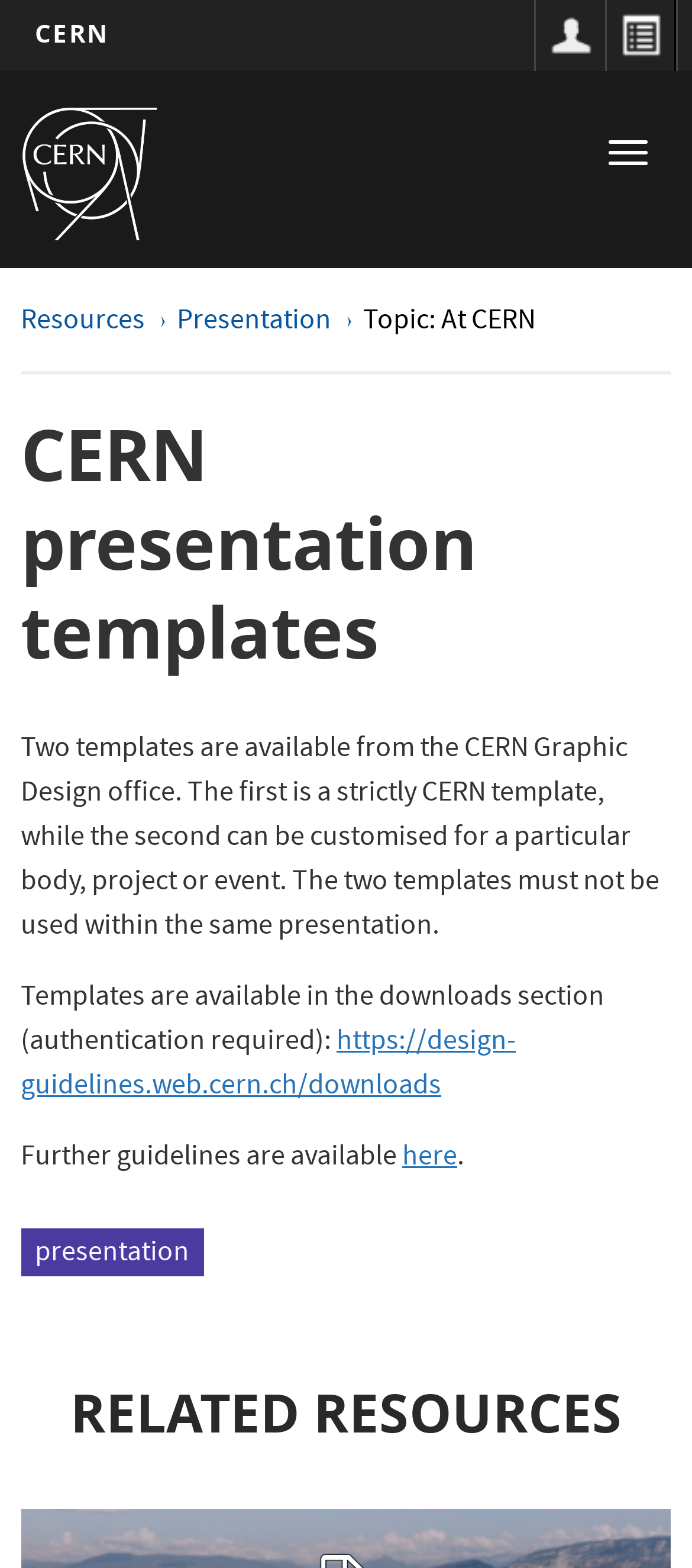Construct a thorough caption encompassing all aspects of the webpage.

The webpage is about CERN presentation templates. At the top left, there is a link to skip to the main content. Next to it, there is a heading with the text "CERN" and a link to the CERN website. On the top right, there are three links: "Connexion", "Liens utiles", and a "home" link with a corresponding image.

Below the top section, there is a button to toggle navigation, which is not expanded. Underneath, there are four links: "Resources j", "Presentation j", "Topic: At CERN", and a separator line. 

The main content starts with a heading "CERN presentation templates" followed by a paragraph of text explaining that there are two templates available from the CERN Graphic Design office. The first template is strictly for CERN, and the second can be customized. The two templates should not be used together in the same presentation.

Below the explanatory text, there are two more paragraphs. The first one mentions that the templates are available for download in the downloads section, which requires authentication, and provides a link to the downloads page. The second paragraph states that further guidelines are available and provides a link to access them.

Finally, there is a link to "presentation" and a heading "RELATED RESOURCES" at the bottom of the page.